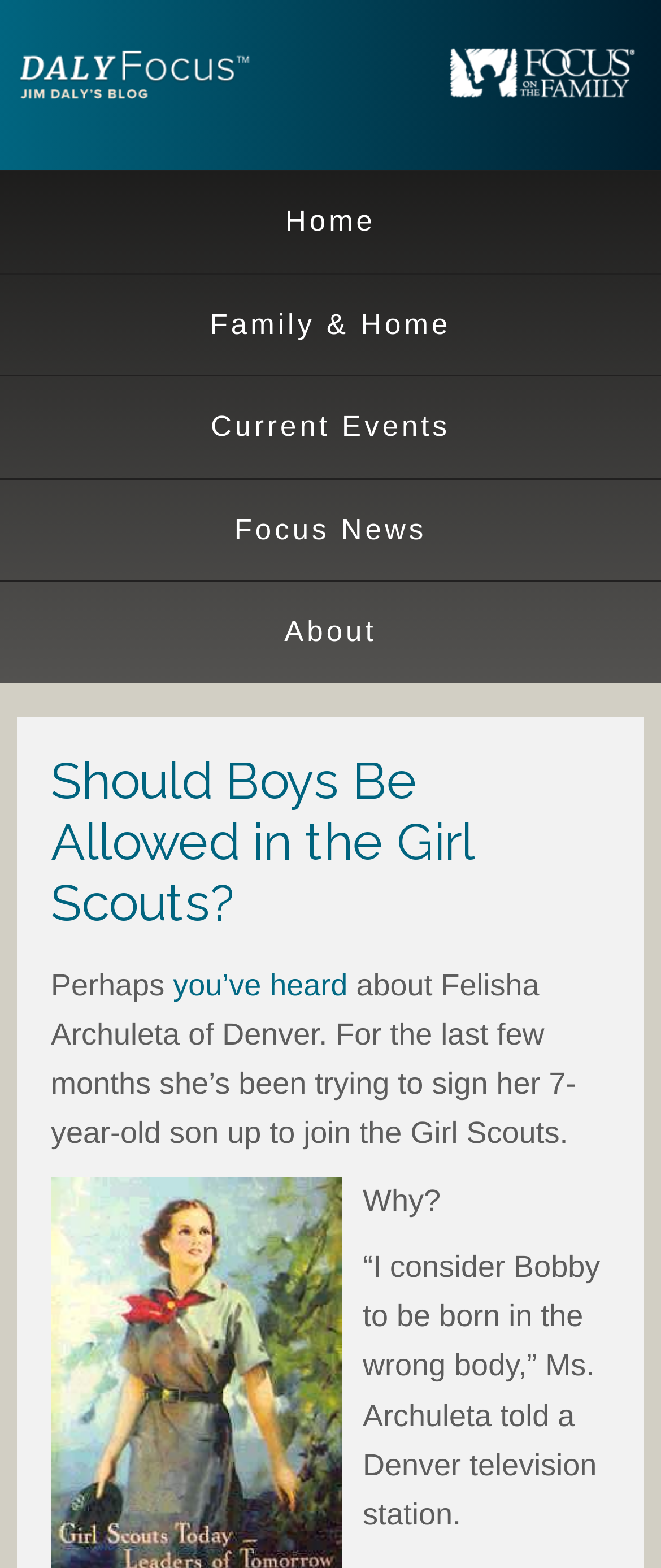Using the provided element description, identify the bounding box coordinates as (top-left x, top-left y, bottom-right x, bottom-right y). Ensure all values are between 0 and 1. Description: Family & Home

[0.0, 0.175, 1.0, 0.239]